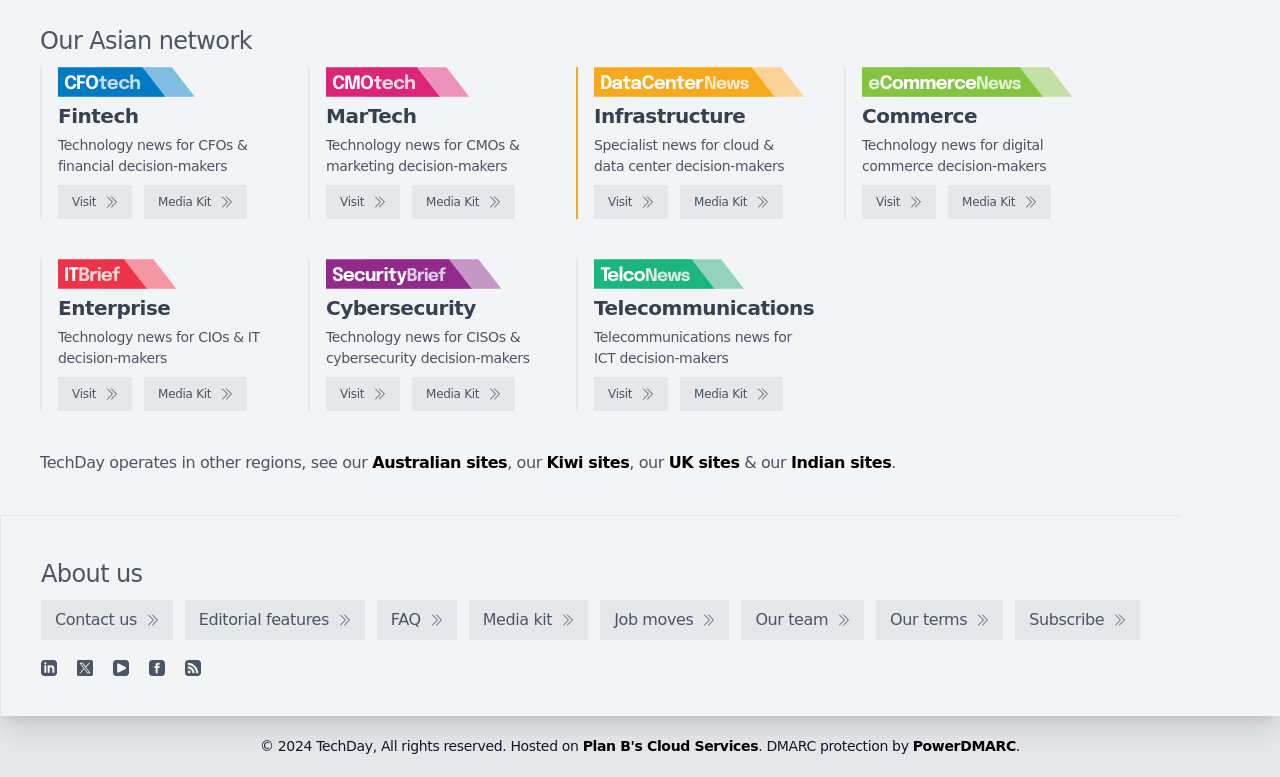Based on the image, provide a detailed response to the question:
What is the category of news for CMOs?

The category of news for CMOs is MarTech, which is a marketing technology news website for CMOs and marketing decision-makers.